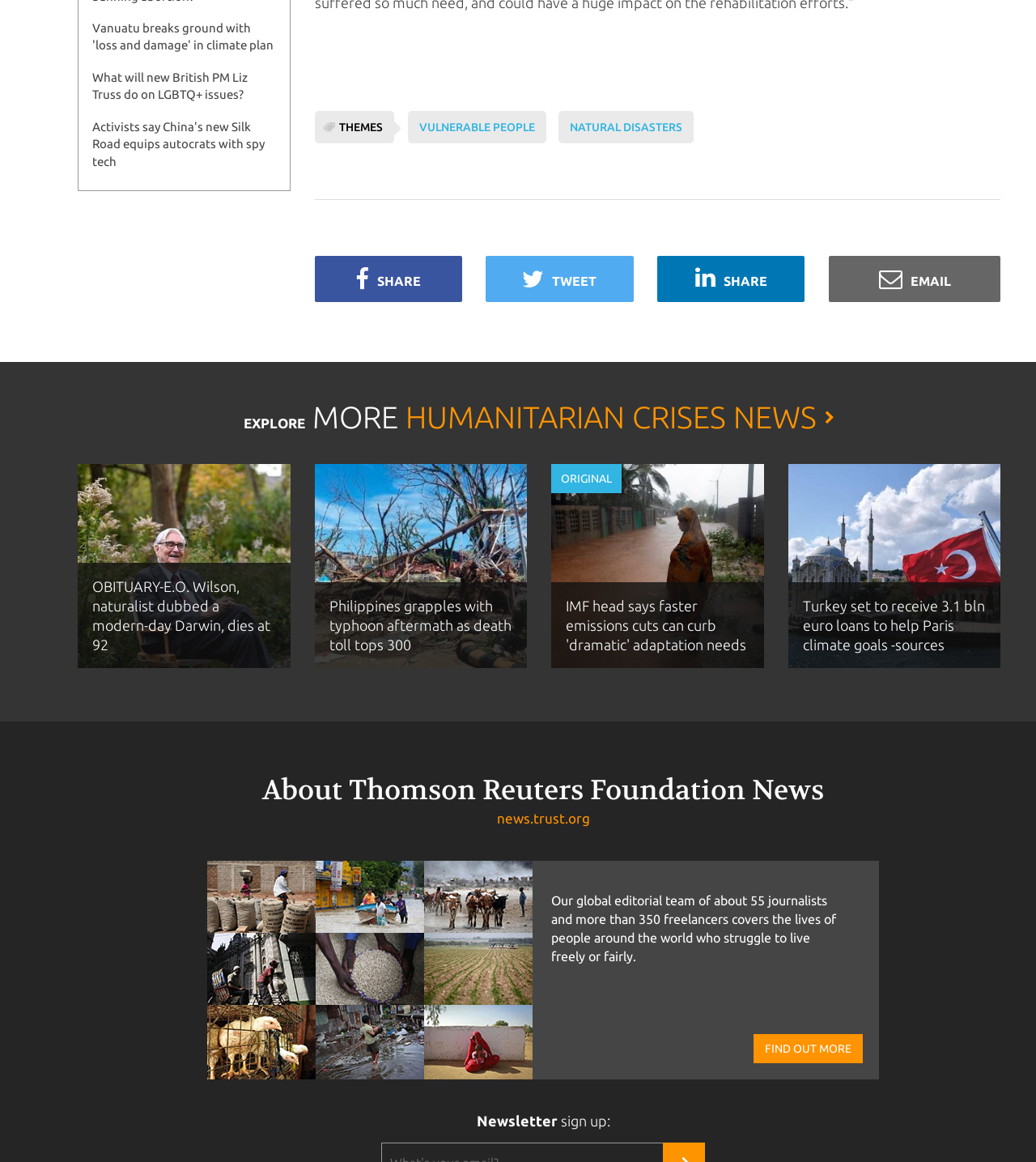Provide the bounding box coordinates of the HTML element described as: "EXPLORE MORE Humanitarian Crises NEWS". The bounding box coordinates should be four float numbers between 0 and 1, i.e., [left, top, right, bottom].

[0.235, 0.344, 0.805, 0.373]